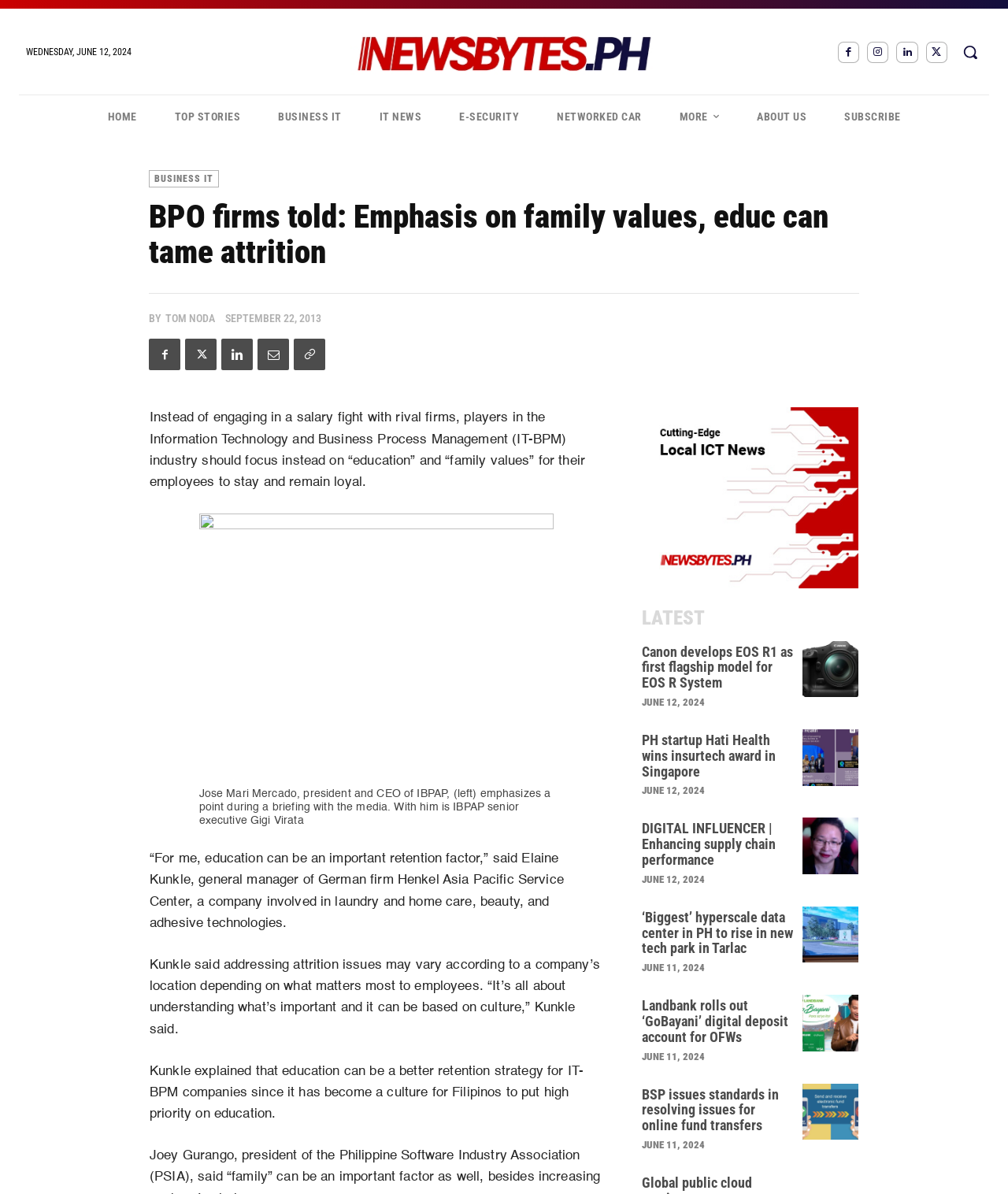Provide a one-word or brief phrase answer to the question:
What is the date of the article?

JUNE 12, 2024